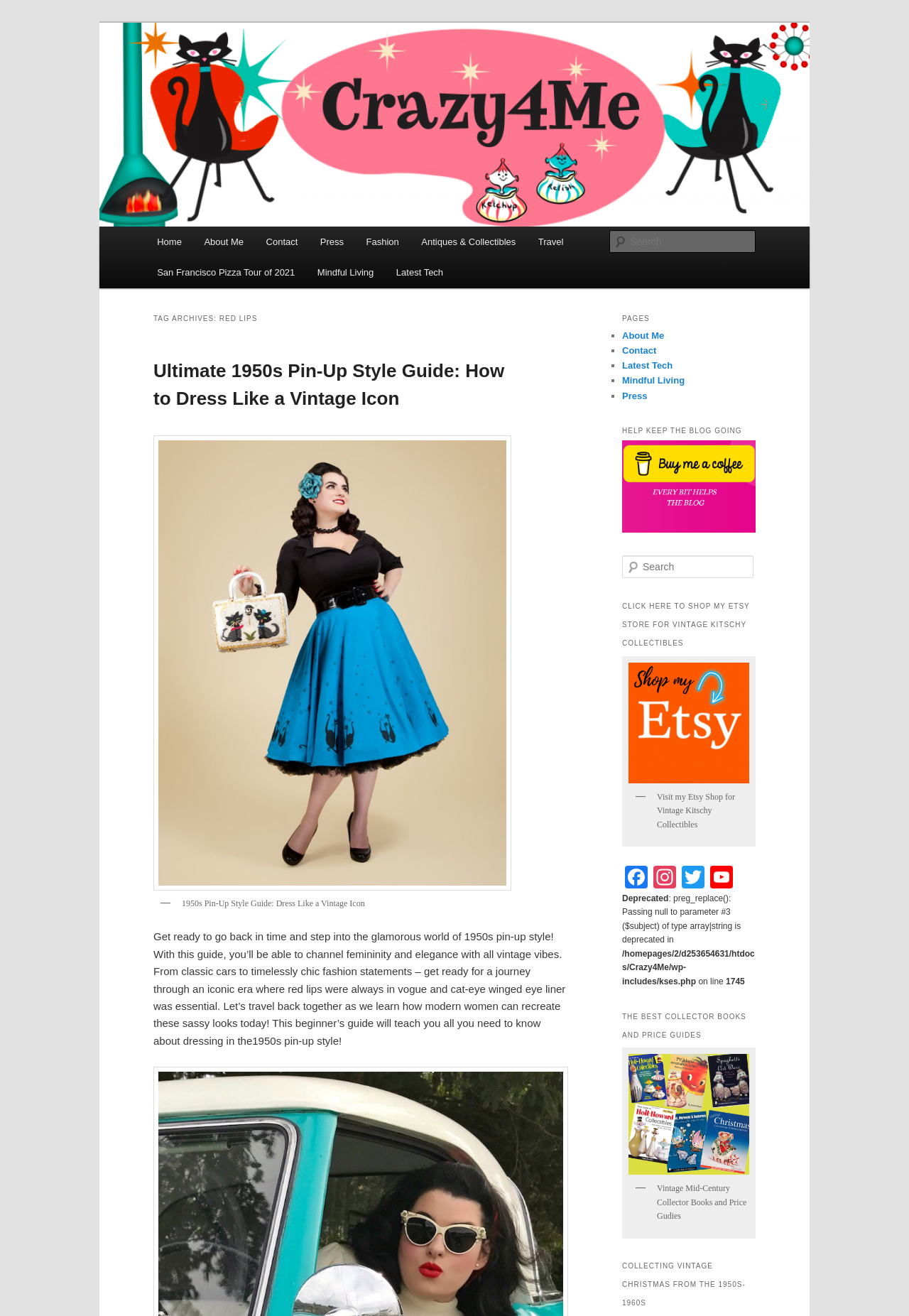Locate the bounding box coordinates of the item that should be clicked to fulfill the instruction: "Follow on Facebook".

[0.684, 0.658, 0.716, 0.678]